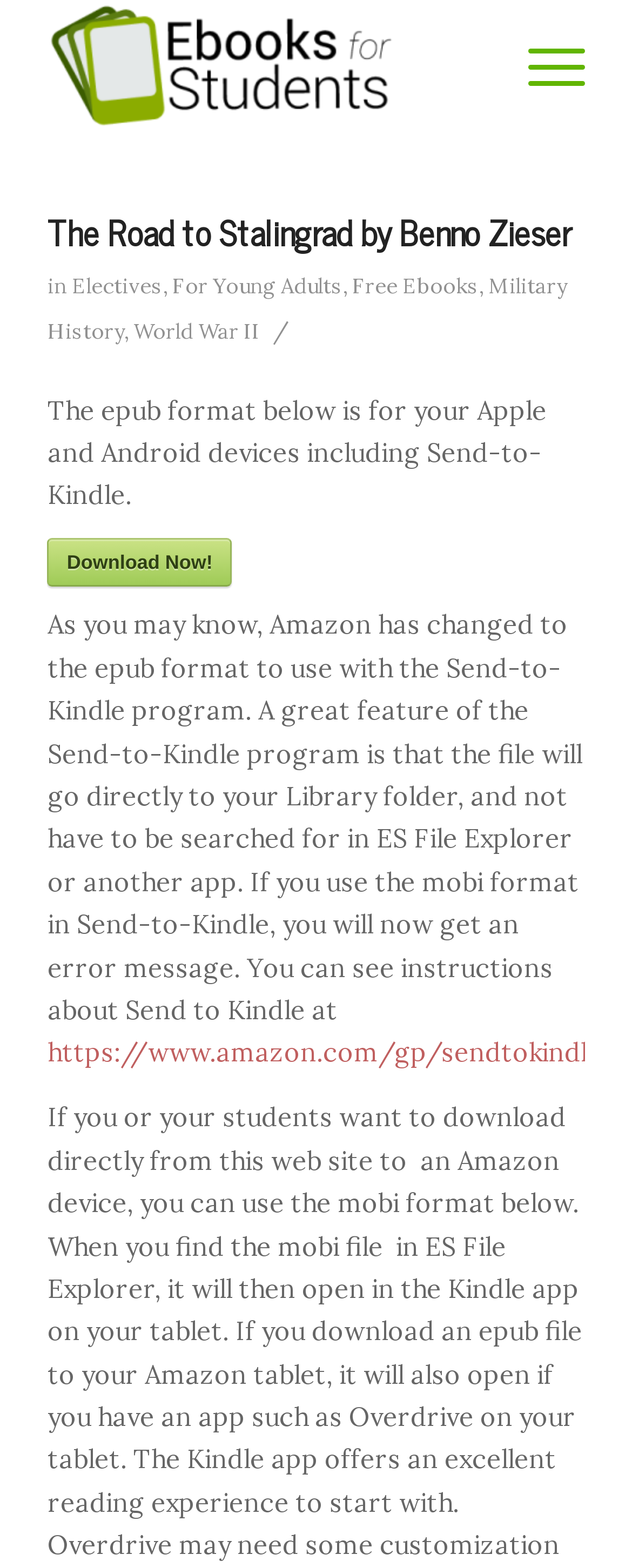Determine the bounding box coordinates of the UI element described below. Use the format (top-left x, top-left y, bottom-right x, bottom-right y) with floating point numbers between 0 and 1: For Young Adults

[0.272, 0.174, 0.542, 0.191]